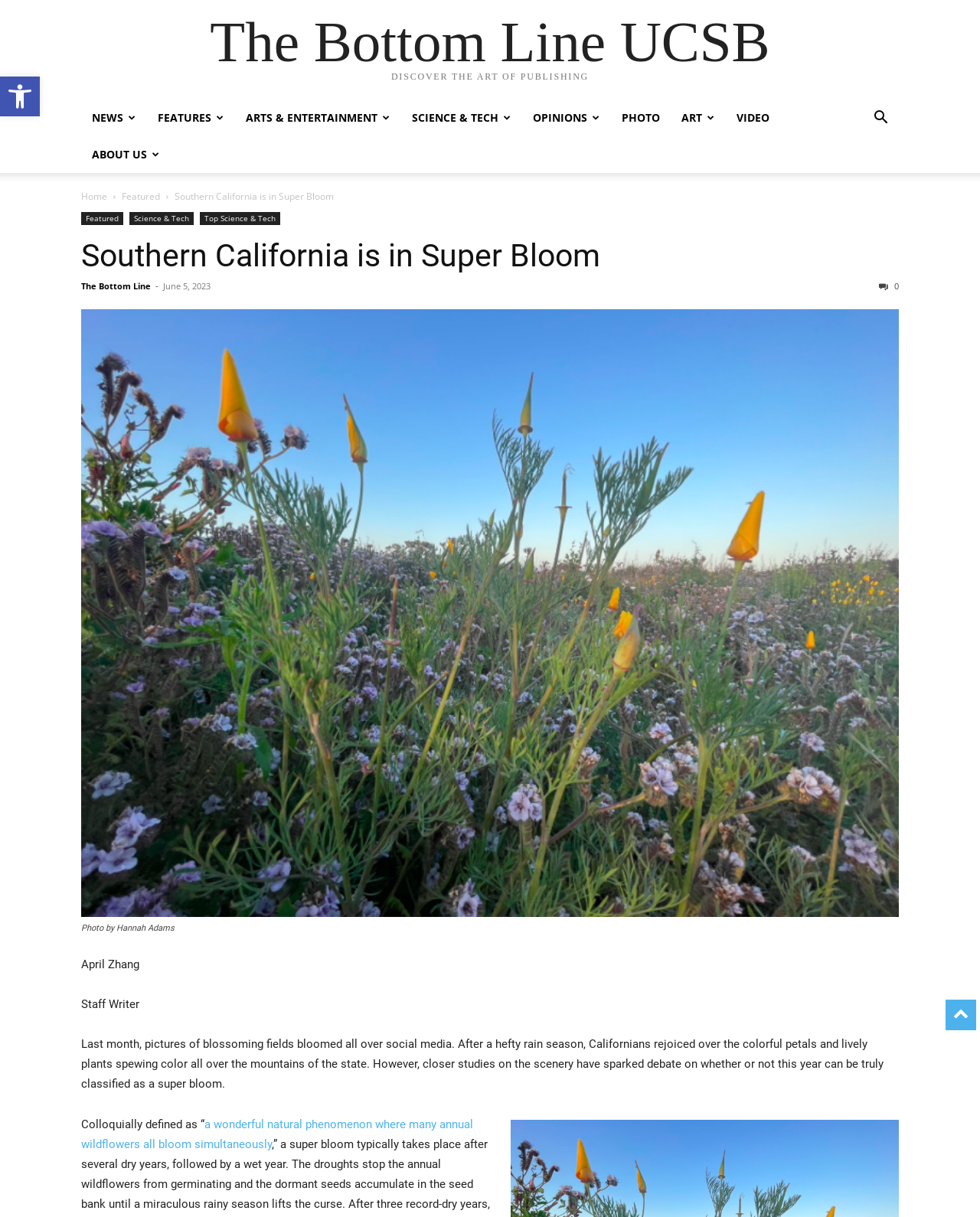Please find the bounding box for the UI element described by: "se habla español".

None